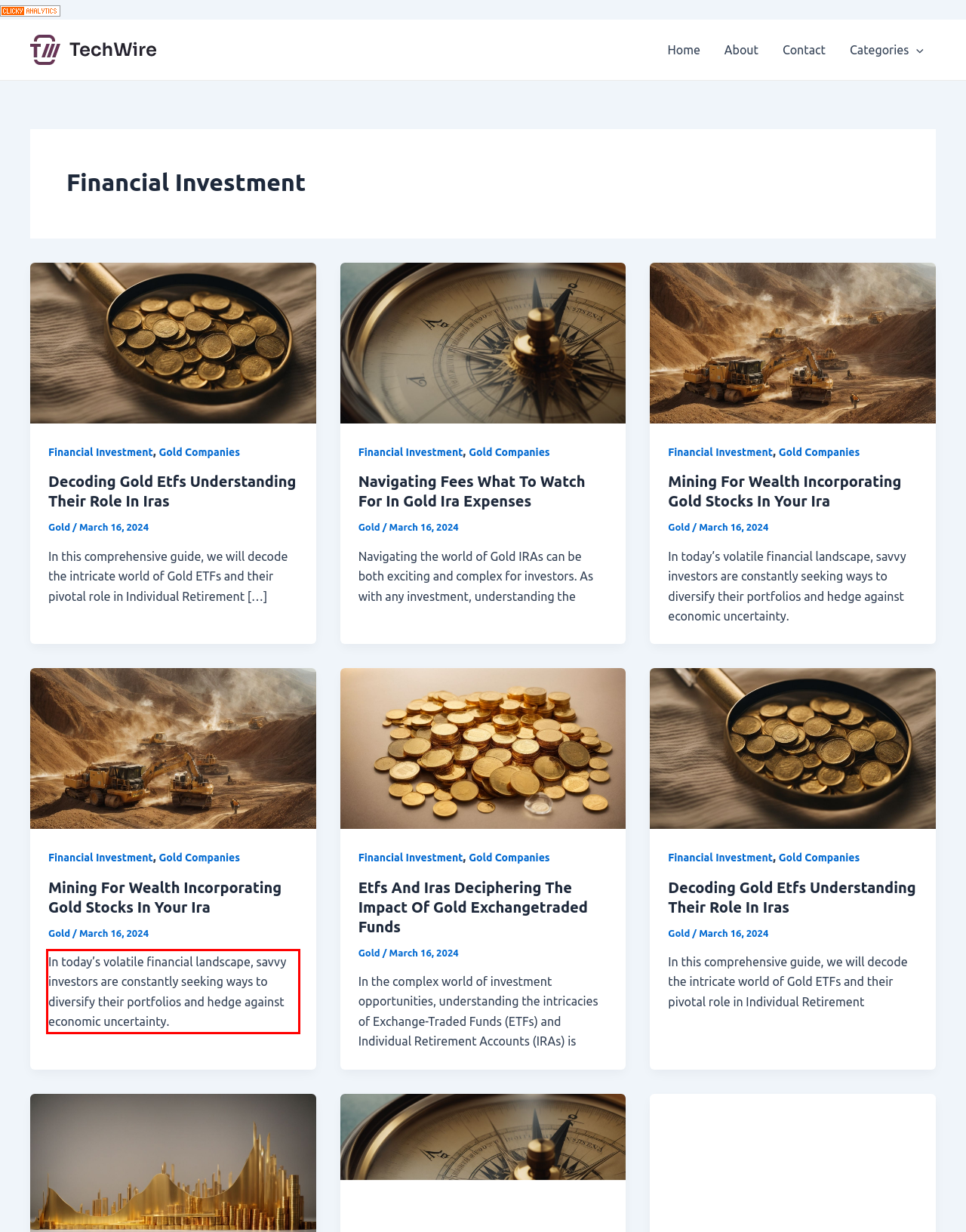Please recognize and transcribe the text located inside the red bounding box in the webpage image.

In today’s volatile financial landscape, savvy investors are constantly seeking ways to diversify their portfolios and hedge against economic uncertainty.